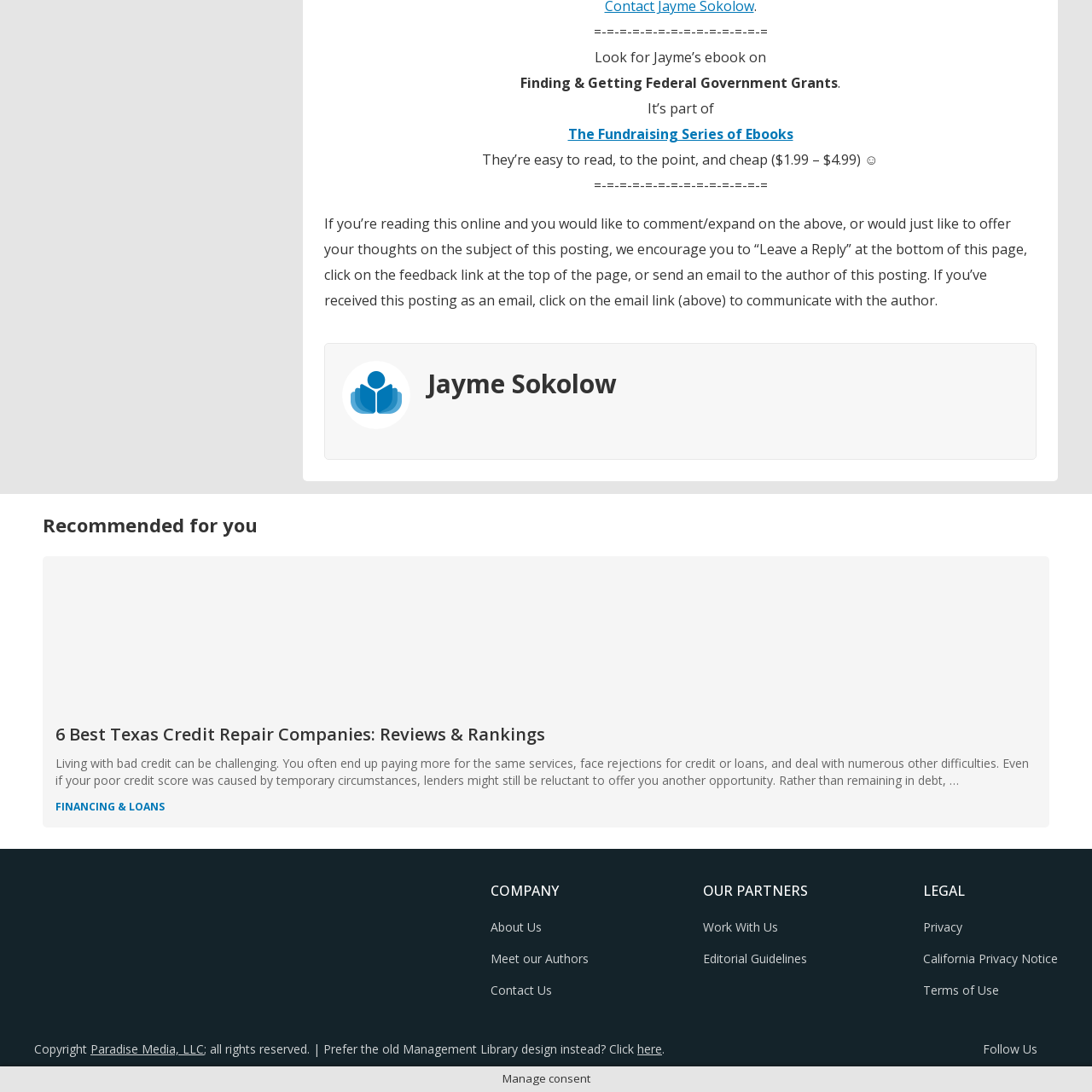View the portion of the image within the red bounding box and answer this question using a single word or phrase:
What is encouraged from the readers?

To leave comments or feedback